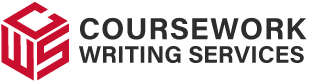Generate an elaborate caption that includes all aspects of the image.

The image features a visually striking logo for "COURSEWORK WRITING SERVICES," prominently displayed at the center. The design incorporates a bold and modern font, where the word "COURSEWORK" is emphasized in a bright red color, complemented by the slightly smaller phrase "WRITING SERVICES" in a sleek, darker typeface. Accompanying the text is a graphic symbol that resembles an open box, suggesting the notion of unpacking ideas or resources—tying in with the service's objective of aiding students with their coursework needs. This logo signifies a professional and dedicated approach to academic support, aiming to attract students seeking assistance in their writing tasks.